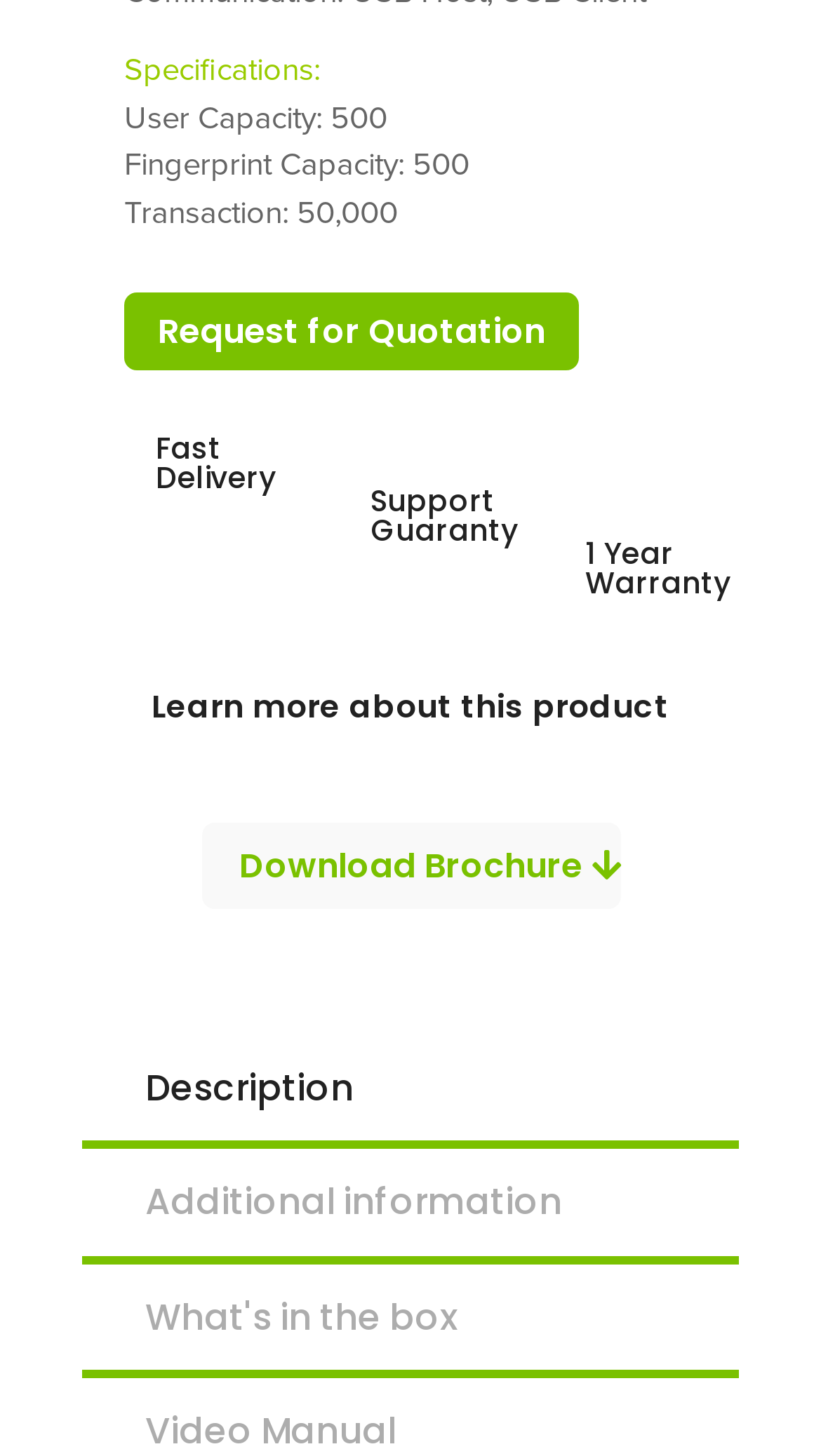Please look at the image and answer the question with a detailed explanation: What is the warranty period of this product?

The warranty period of this product is mentioned in the support section, which is 1 year.